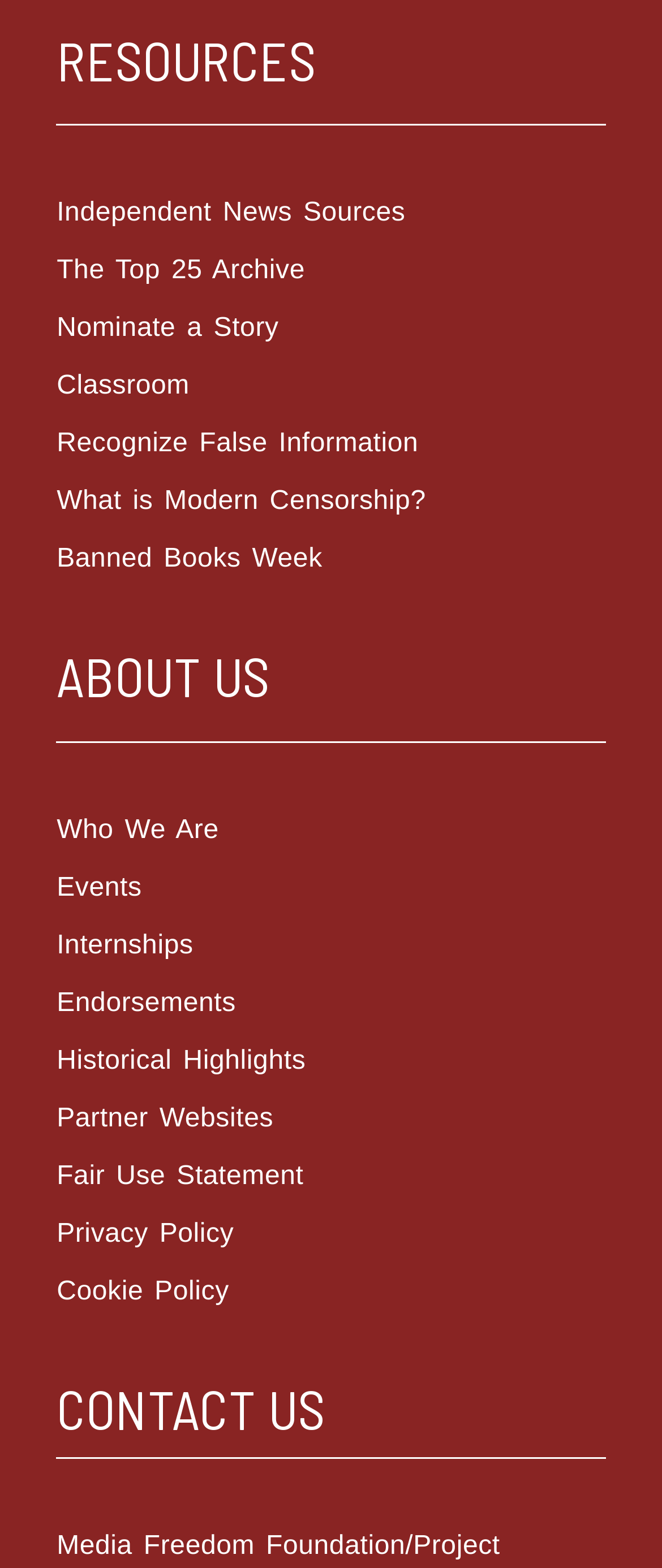Find the bounding box coordinates of the clickable area required to complete the following action: "Click on Independent News Sources".

[0.086, 0.118, 0.914, 0.155]